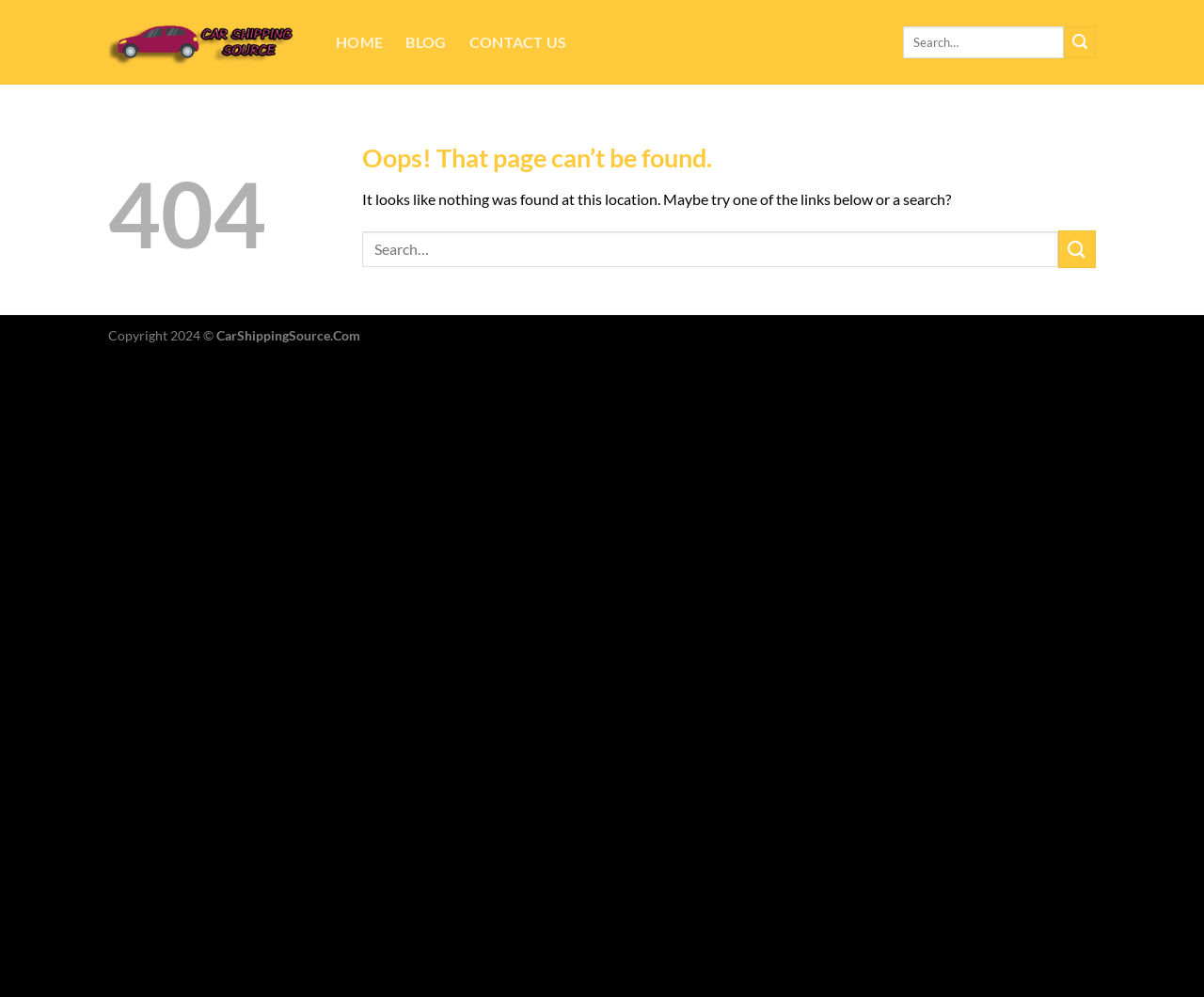Provide a brief response to the question below using one word or phrase:
What is the website's name?

Car Shipping Source Blog